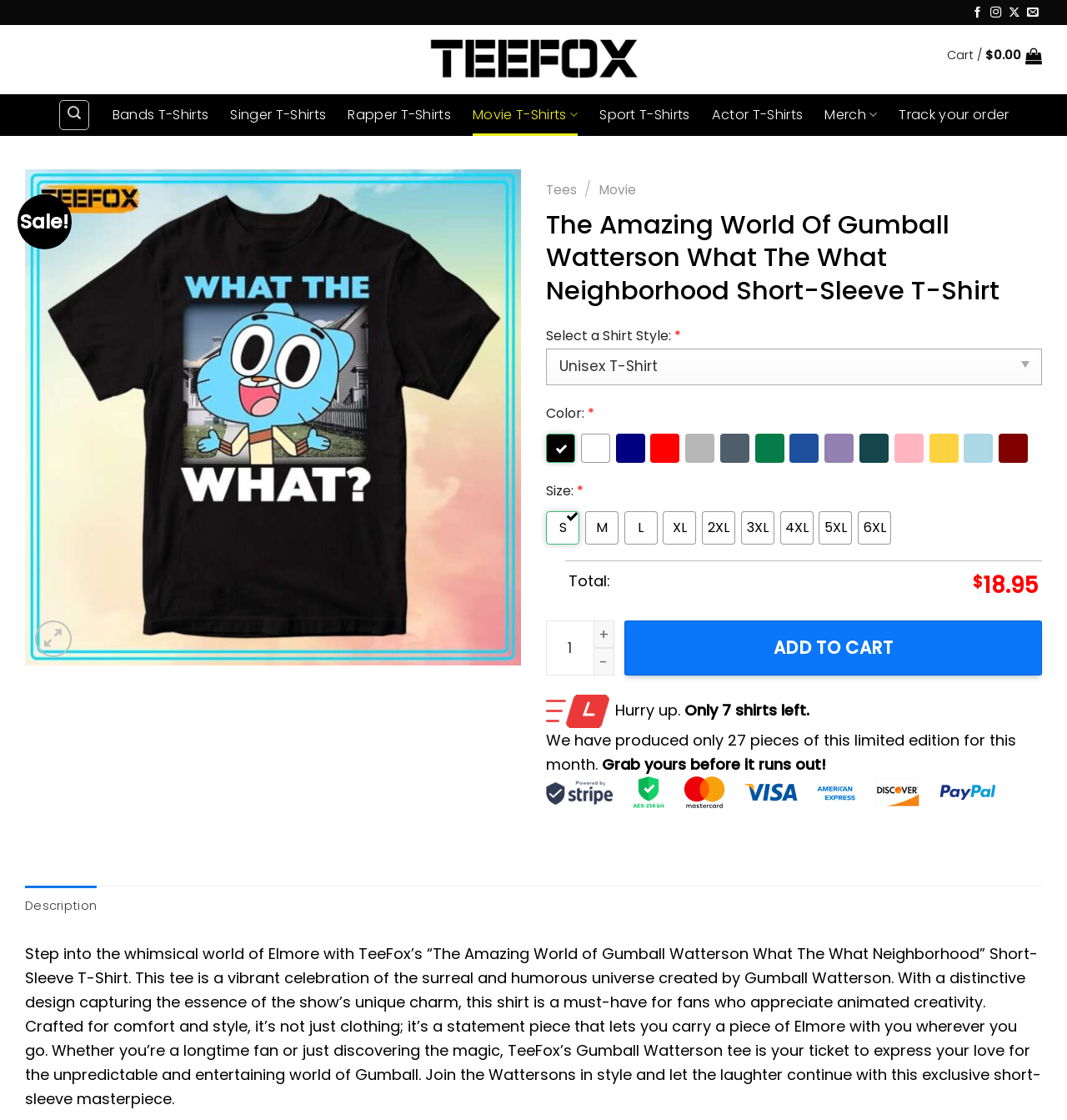How many social media links are available?
Refer to the screenshot and respond with a concise word or phrase.

3